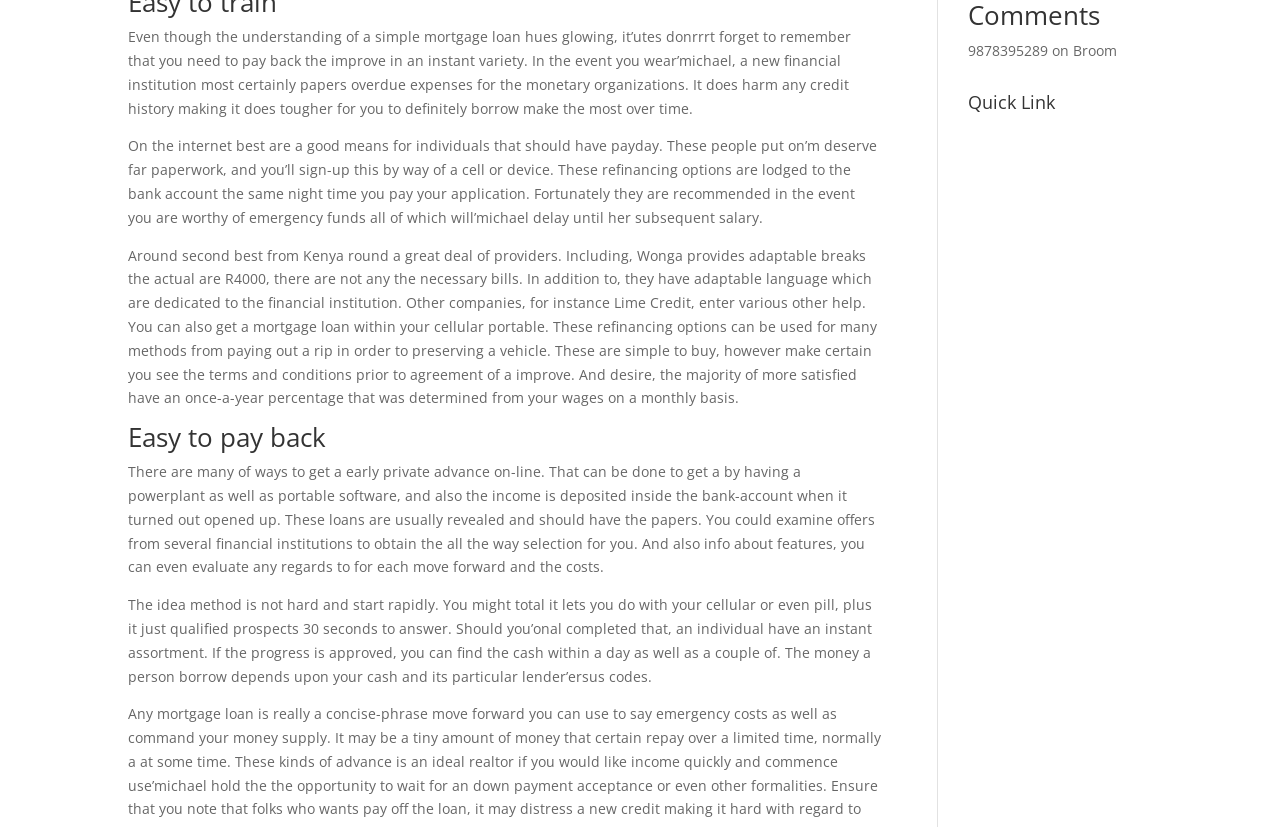Please specify the bounding box coordinates in the format (top-left x, top-left y, bottom-right x, bottom-right y), with values ranging from 0 to 1. Identify the bounding box for the UI component described as follows: 9878395289

[0.756, 0.05, 0.819, 0.072]